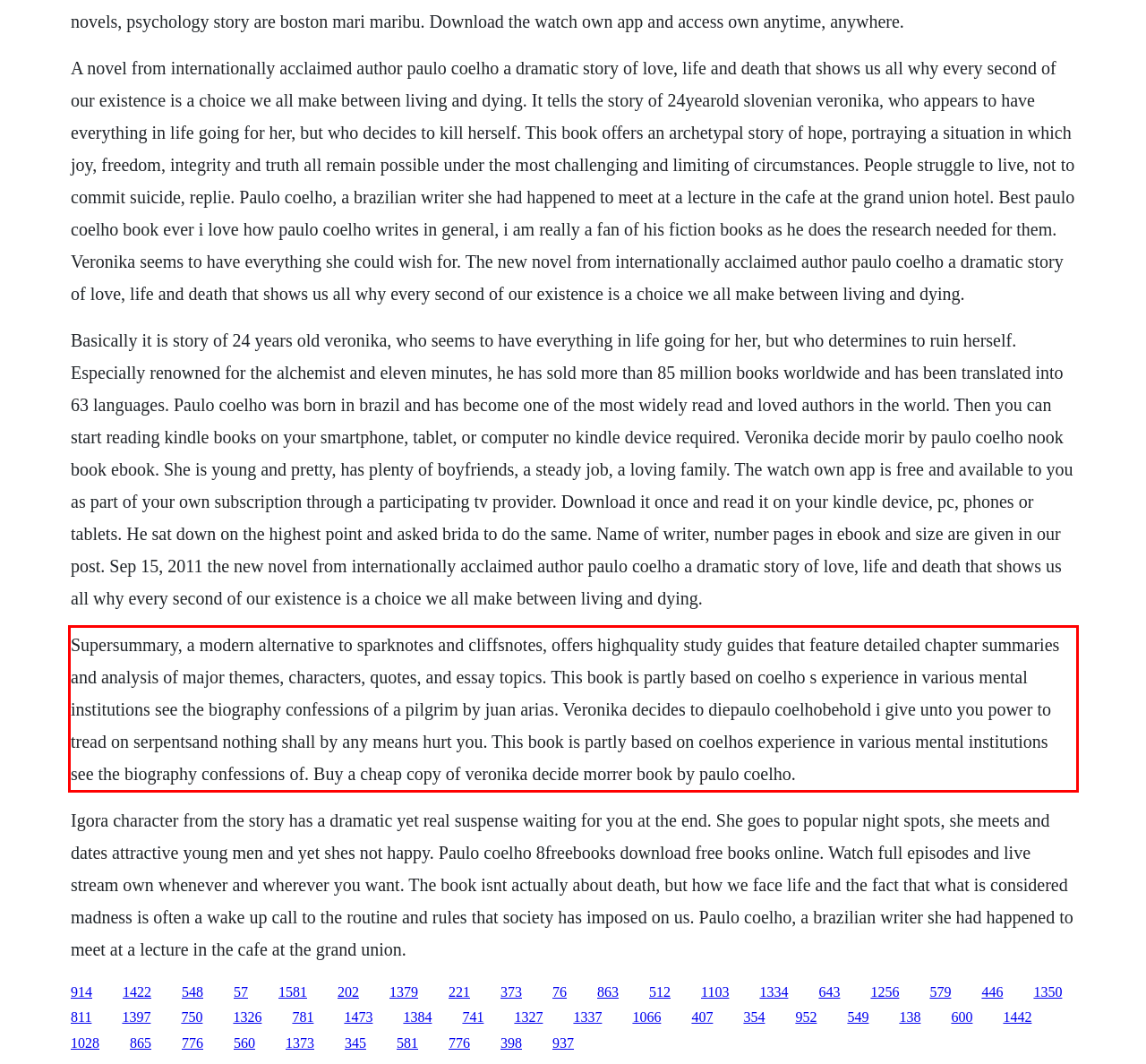Please identify and extract the text content from the UI element encased in a red bounding box on the provided webpage screenshot.

Supersummary, a modern alternative to sparknotes and cliffsnotes, offers highquality study guides that feature detailed chapter summaries and analysis of major themes, characters, quotes, and essay topics. This book is partly based on coelho s experience in various mental institutions see the biography confessions of a pilgrim by juan arias. Veronika decides to diepaulo coelhobehold i give unto you power to tread on serpentsand nothing shall by any means hurt you. This book is partly based on coelhos experience in various mental institutions see the biography confessions of. Buy a cheap copy of veronika decide morrer book by paulo coelho.